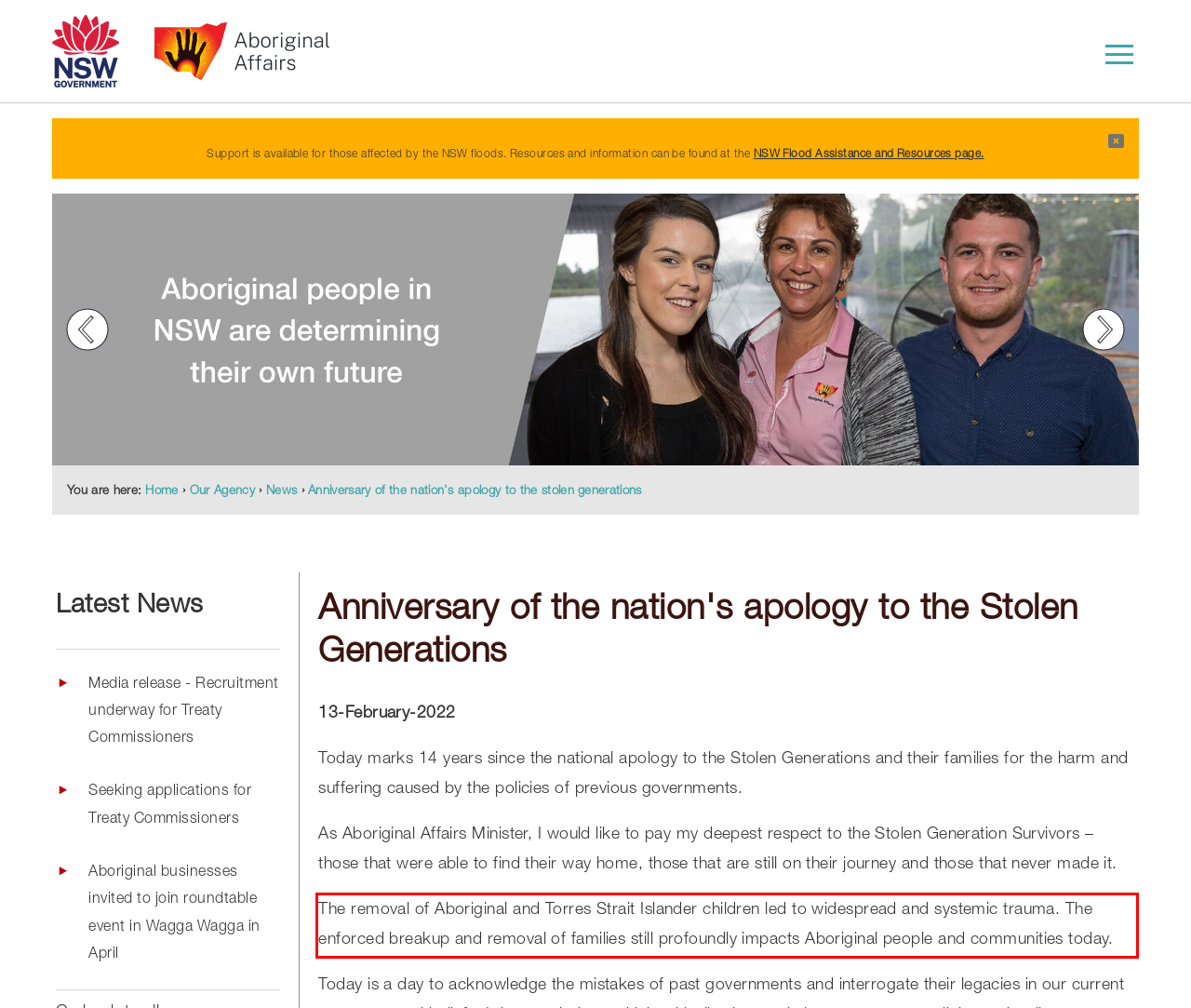Your task is to recognize and extract the text content from the UI element enclosed in the red bounding box on the webpage screenshot.

The removal of Aboriginal and Torres Strait Islander children led to widespread and systemic trauma. The enforced breakup and removal of families still profoundly impacts Aboriginal people and communities today.